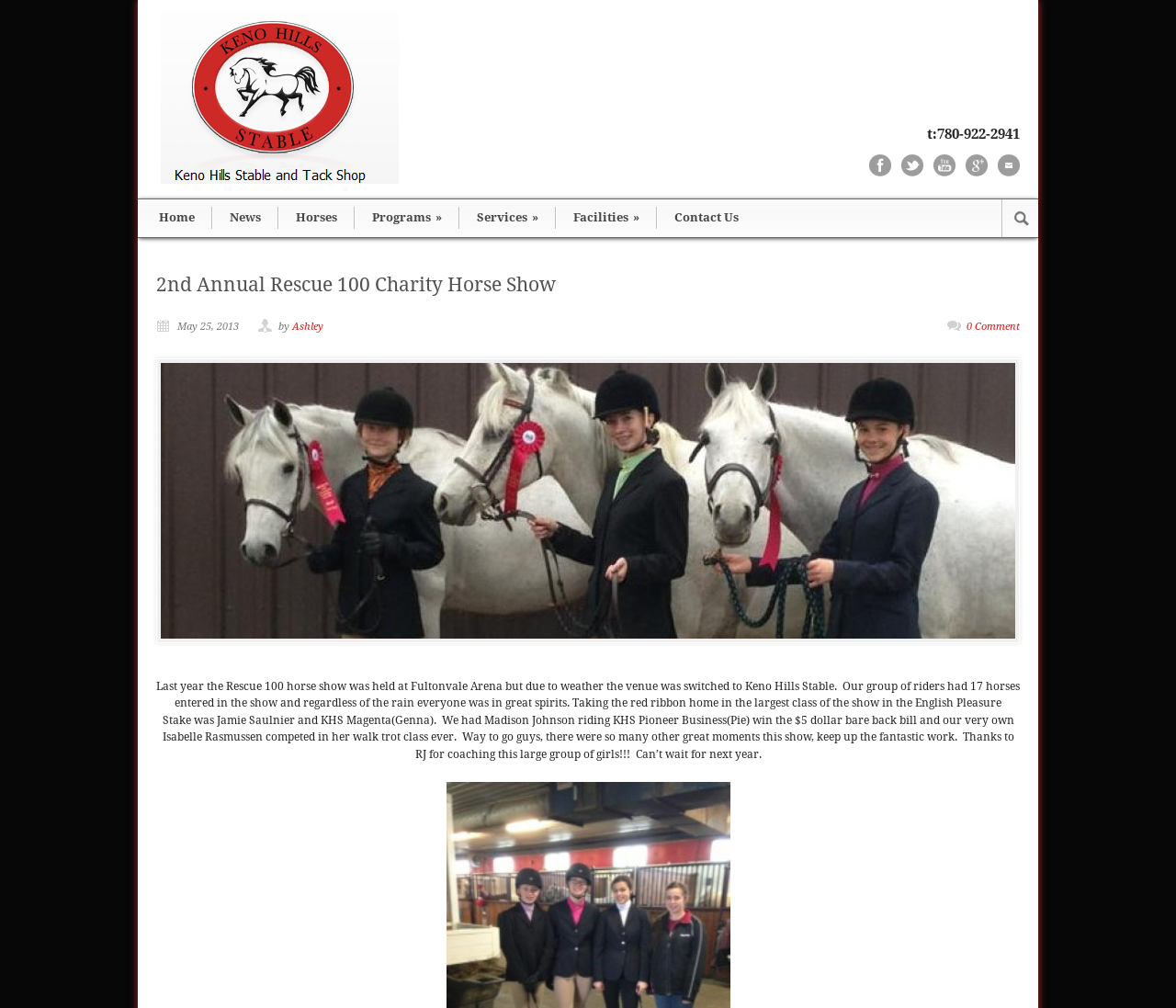Please identify the bounding box coordinates for the region that you need to click to follow this instruction: "Click the email link".

[0.848, 0.153, 0.867, 0.175]